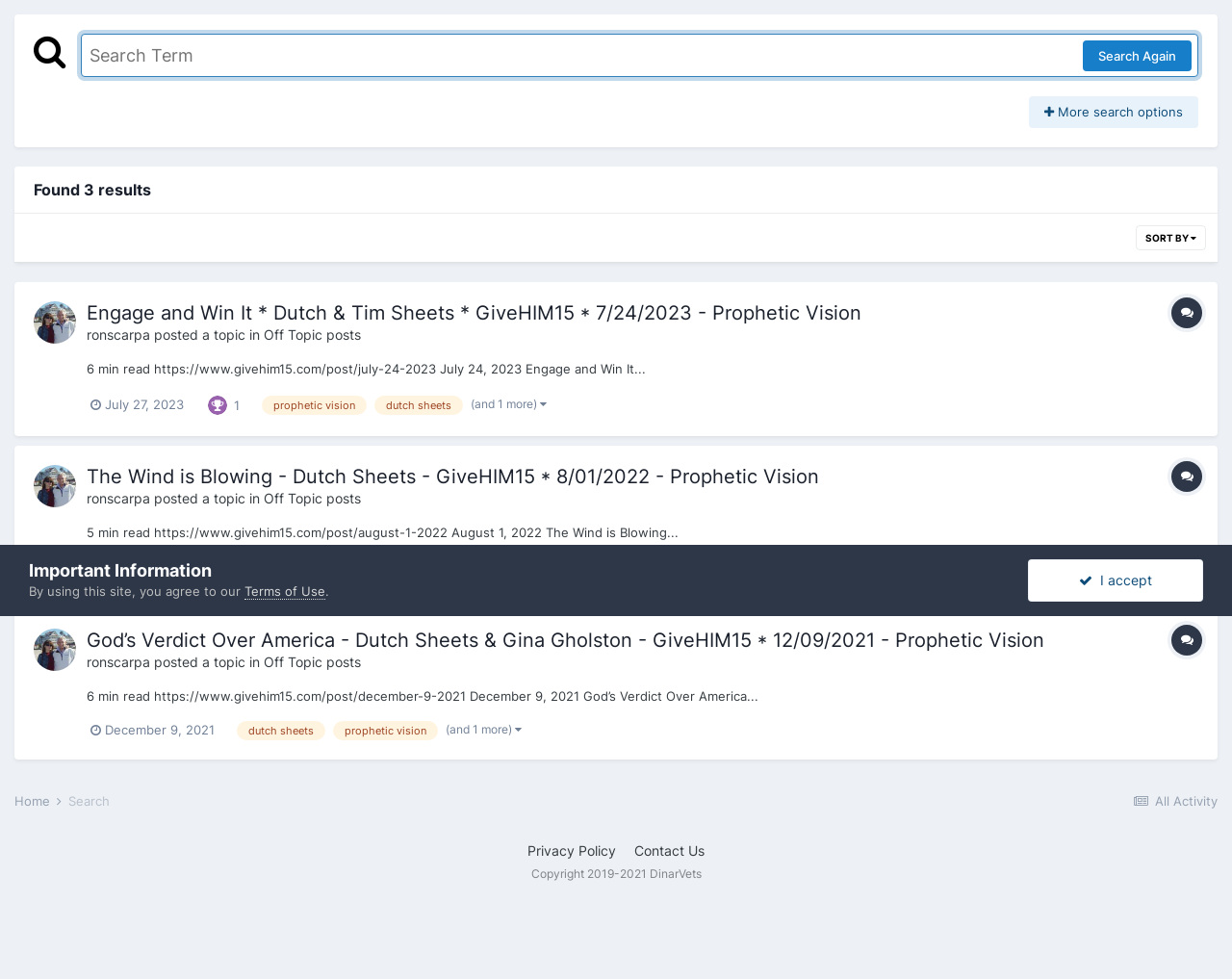Given the element description July 27, 2023, predict the bounding box coordinates for the UI element in the webpage screenshot. The format should be (top-left x, top-left y, bottom-right x, bottom-right y), and the values should be between 0 and 1.

[0.073, 0.405, 0.149, 0.421]